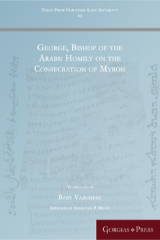Generate an elaborate caption for the image.

The image depicts the cover of a scholarly publication titled "George, Bishop of the Arabs: Homily on the Consecration of Myron." This work is part of the "Texts from Christian Late Antiquity" series, suggesting a focus on historical theological texts. 

The cover features a soft blue background with an elegant design, enhancing its academic appeal. The title is prominently displayed at the top, along with the translator's name, Fr. Baby Varghese, situated below in a smaller font. The inclusion of a manuscript-like background suggests a connection to historical documents, indicating that the text may provide a vocalized Syriac text alongside an English translation, a common practice in academic religious studies. 

This publication is produced by Gorgias Press, known for its contributions to scholarly literature on ancient and medieval studies, indicating a reliable source for researchers and enthusiasts alike.